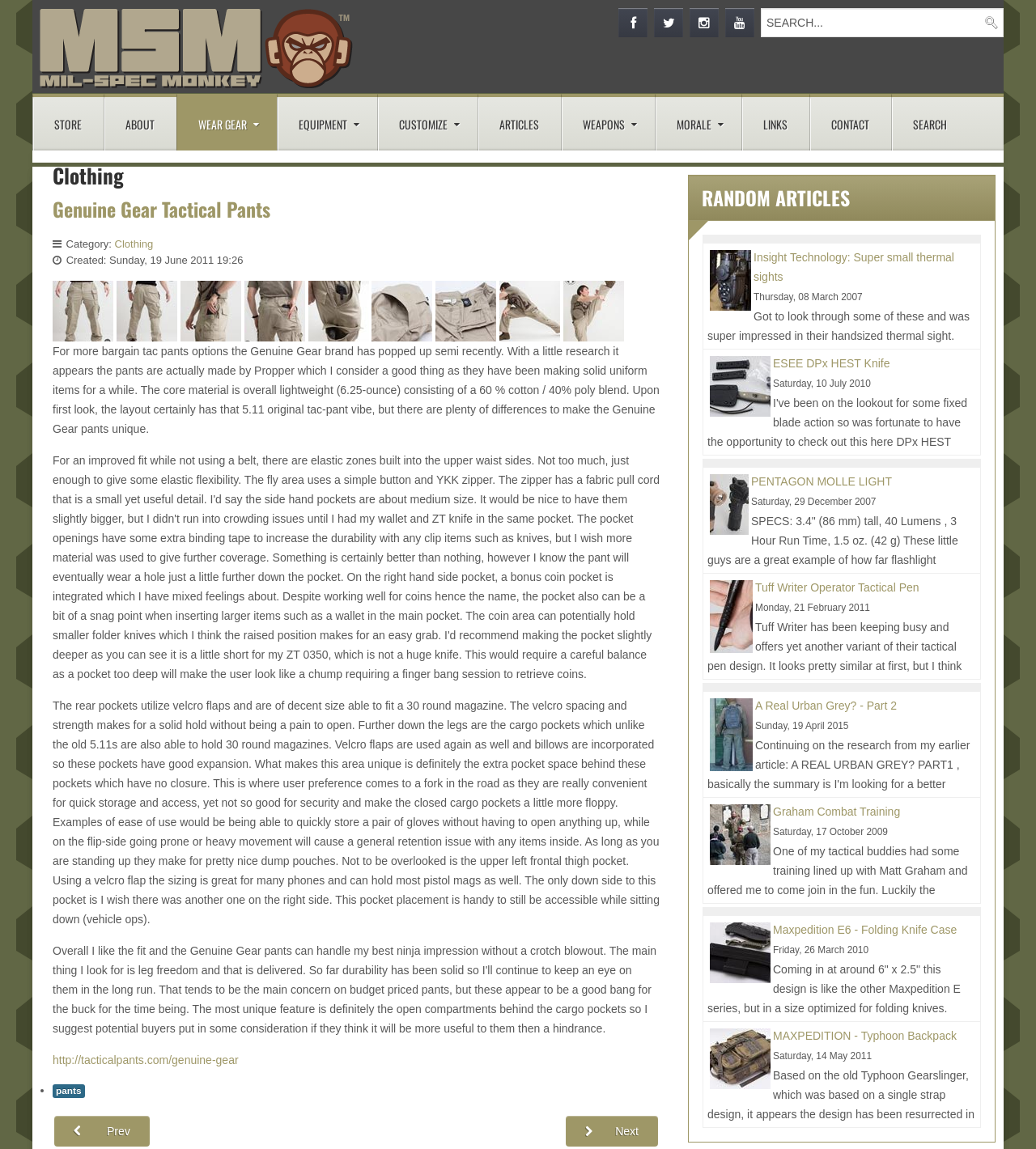Please respond to the question with a concise word or phrase:
What type of gear is described in the article?

Tactical pants